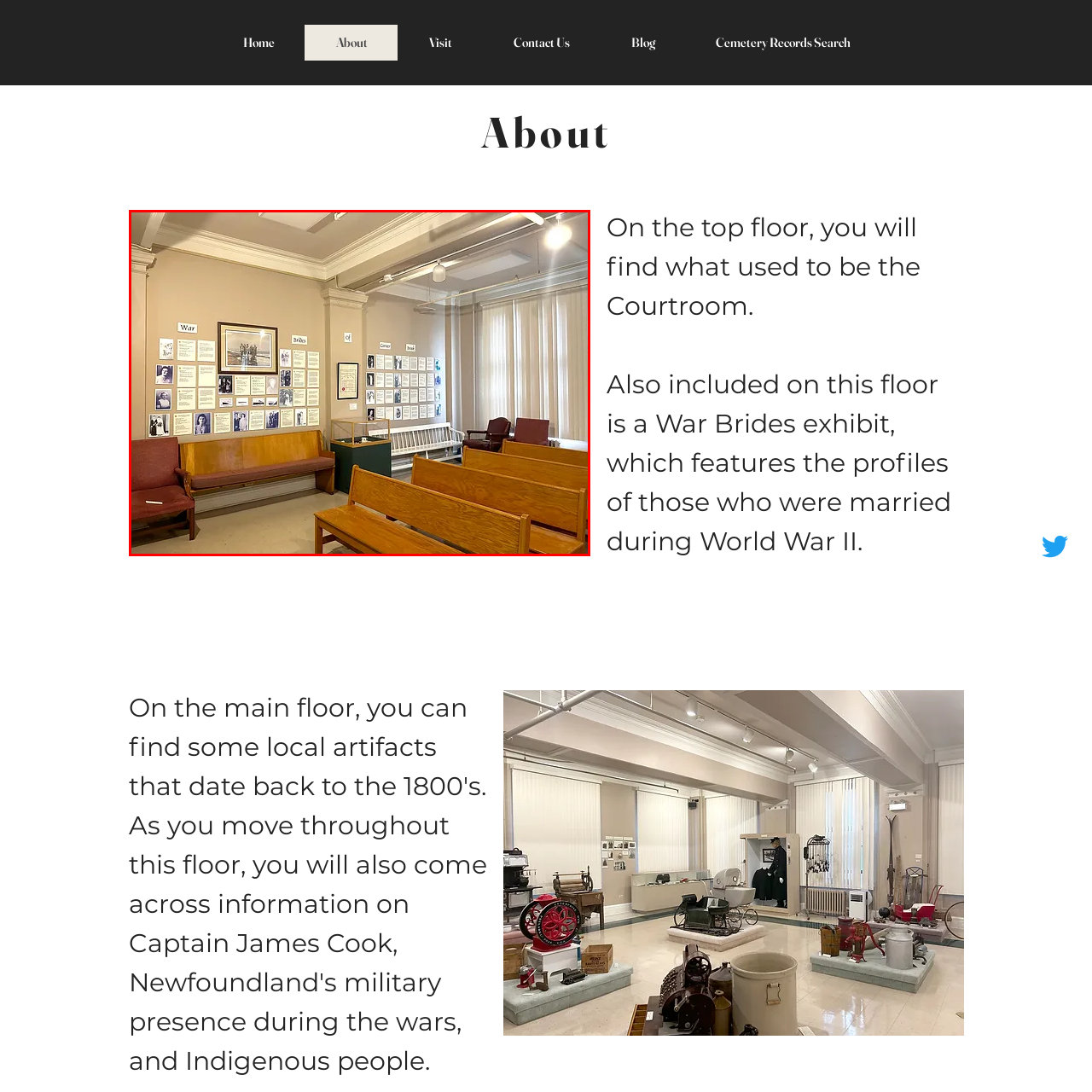Detail the contents of the image within the red outline in an elaborate manner.

The image showcases an interior space that resembles a historical exhibition area, specifically depicting a section dedicated to the "War Brides" theme. The room features several benches arranged for visitors, suggesting a space meant for reflection and appreciation of historical narratives. 

On the walls, multiple panels provide information and images related to the experiences of war brides, individuals who married during World War II. Notably, the panel on the left prominently displays the title "War" above a collection of photographs and narratives that honor these brides. The contrasting wall on the right may contain additional contextual or historical information, as indicated by the visible headers.

In the center of the image, a glass display case offers a closer look at artifacts or documents related to the exhibit, further enhancing the educational aspect of the space. The overall atmosphere is calm and inviting, with natural light filtering through large windows, creating a contemplative environment for visitors engaged in learning about this poignant chapter of history.